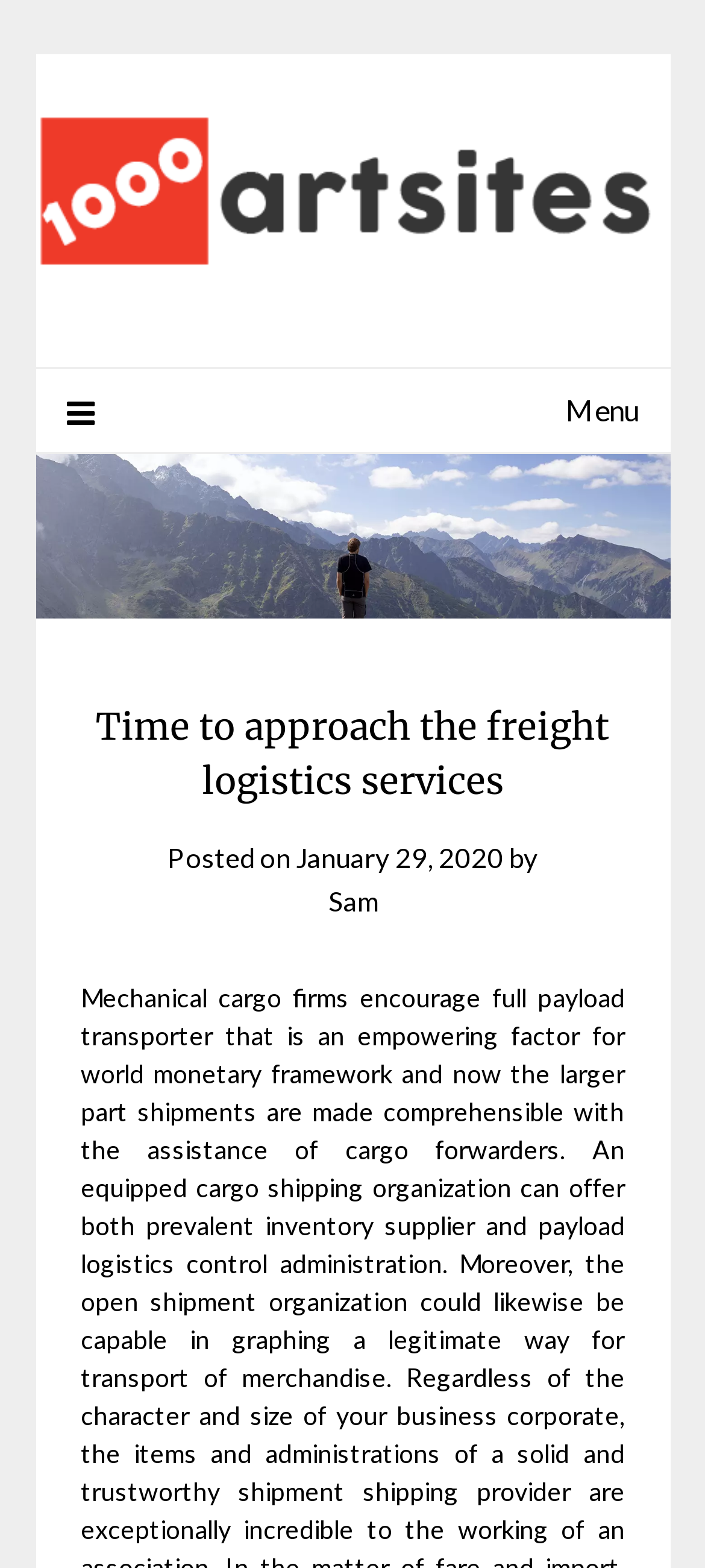Summarize the webpage with intricate details.

The webpage appears to be a blog post or article page. At the top, there is a prominent link and image combination with the text "Day Trial", taking up most of the width. Below this, there is a menu link with an icon, represented by "\uf0c9 Menu", which is not expanded.

Further down, there is a large image that spans most of the width, with a header section on top of it. The header section contains the title "Time to approach the freight logistics services" in a prominent font. Below the title, there is a section with metadata about the post, including the text "Posted on", a link to the date "January 29, 2020", and the author's name "Sam", separated by the text "by".